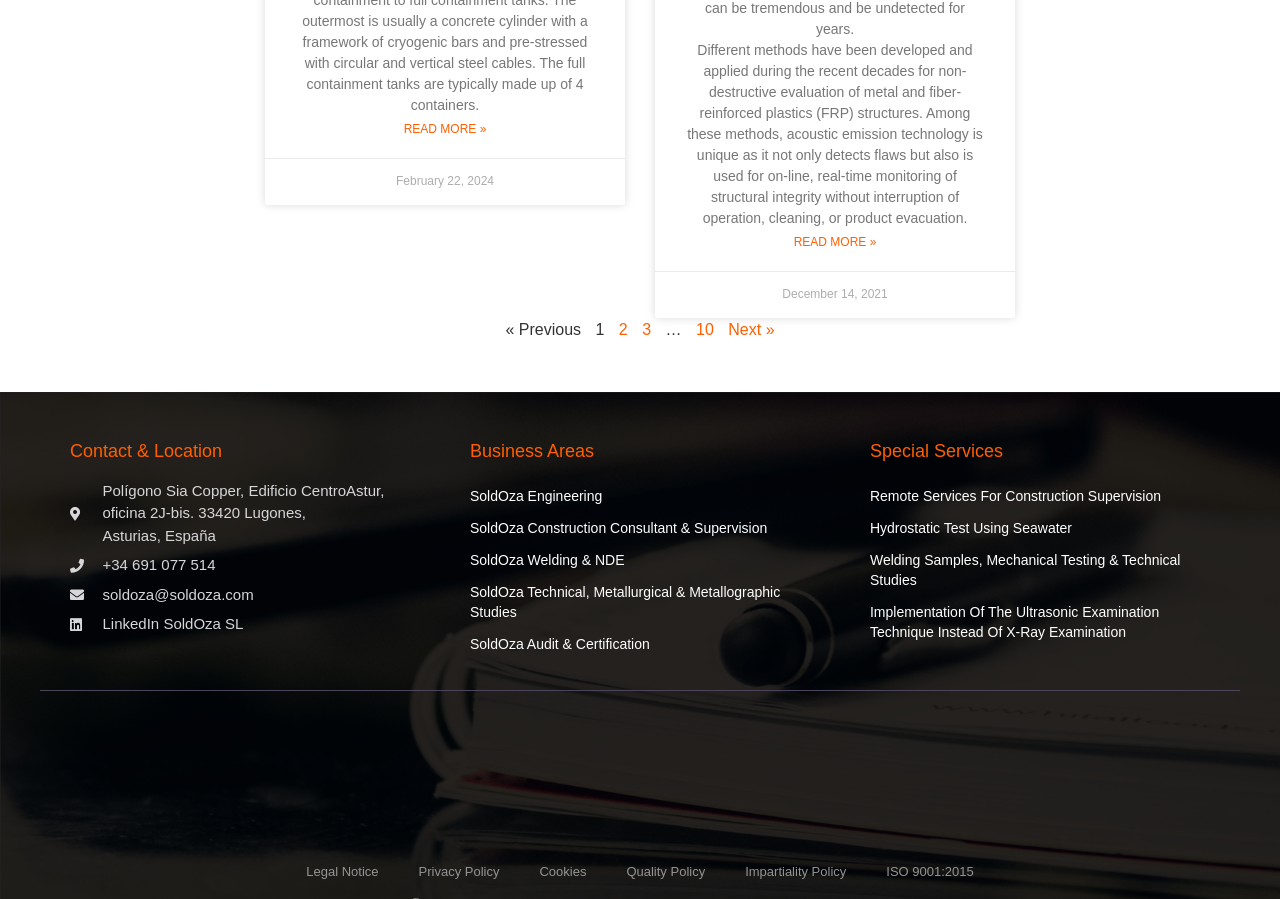How many pages are there in the pagination?
Based on the screenshot, answer the question with a single word or phrase.

10